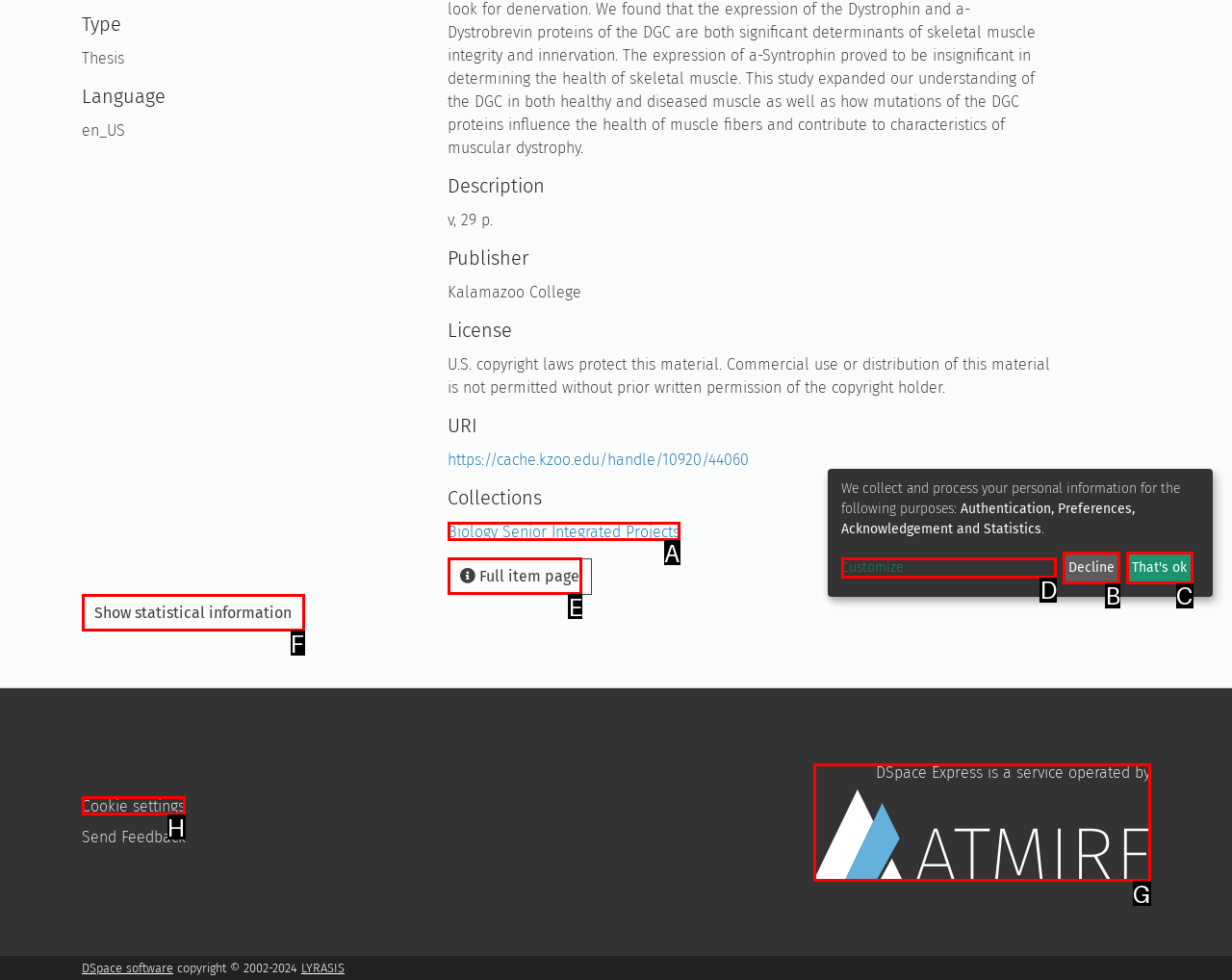Point out the HTML element that matches the following description: Biology Senior Integrated Projects
Answer with the letter from the provided choices.

A